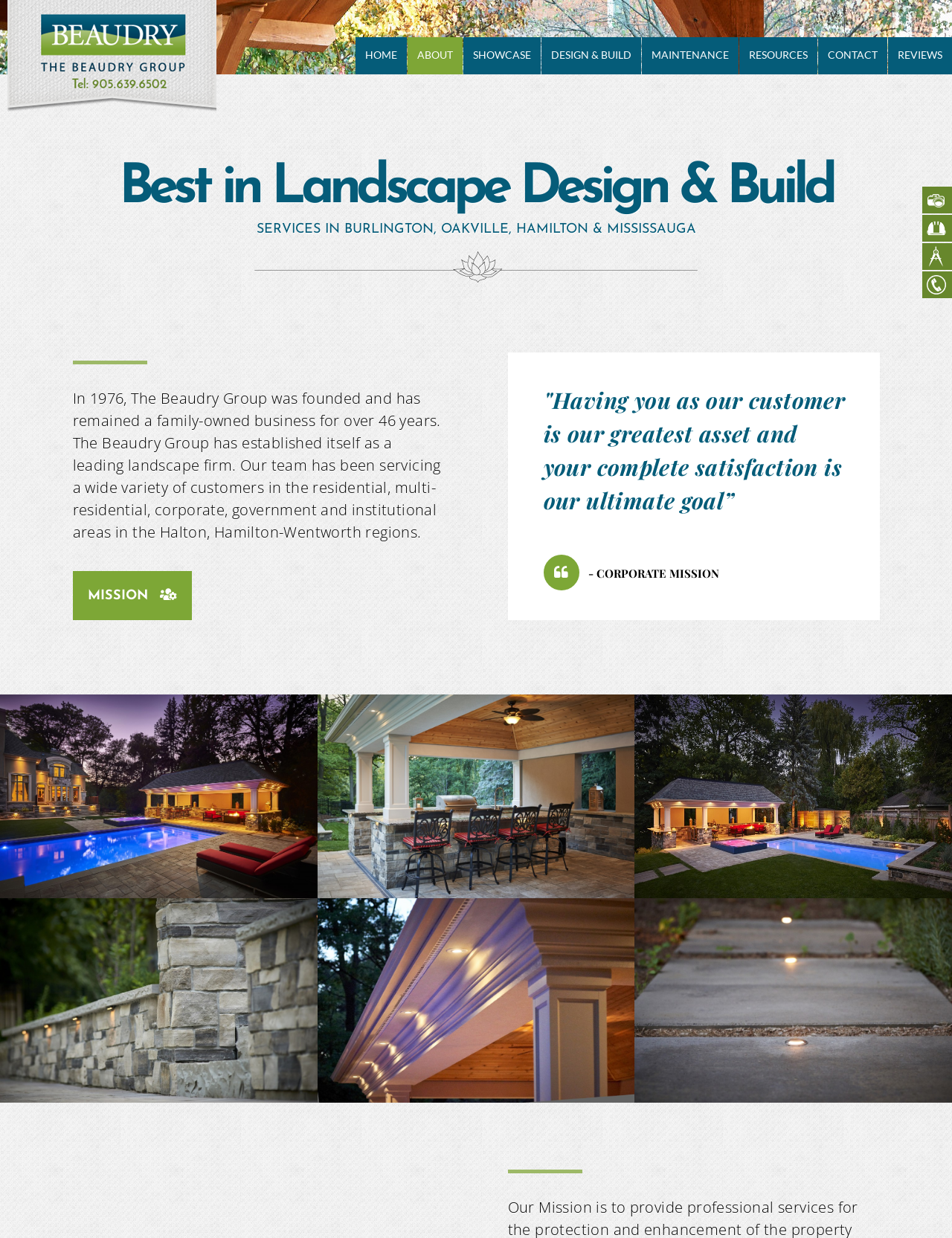Please specify the bounding box coordinates of the clickable region to carry out the following instruction: "Click on Download File Direct Download". The coordinates should be four float numbers between 0 and 1, in the format [left, top, right, bottom].

None